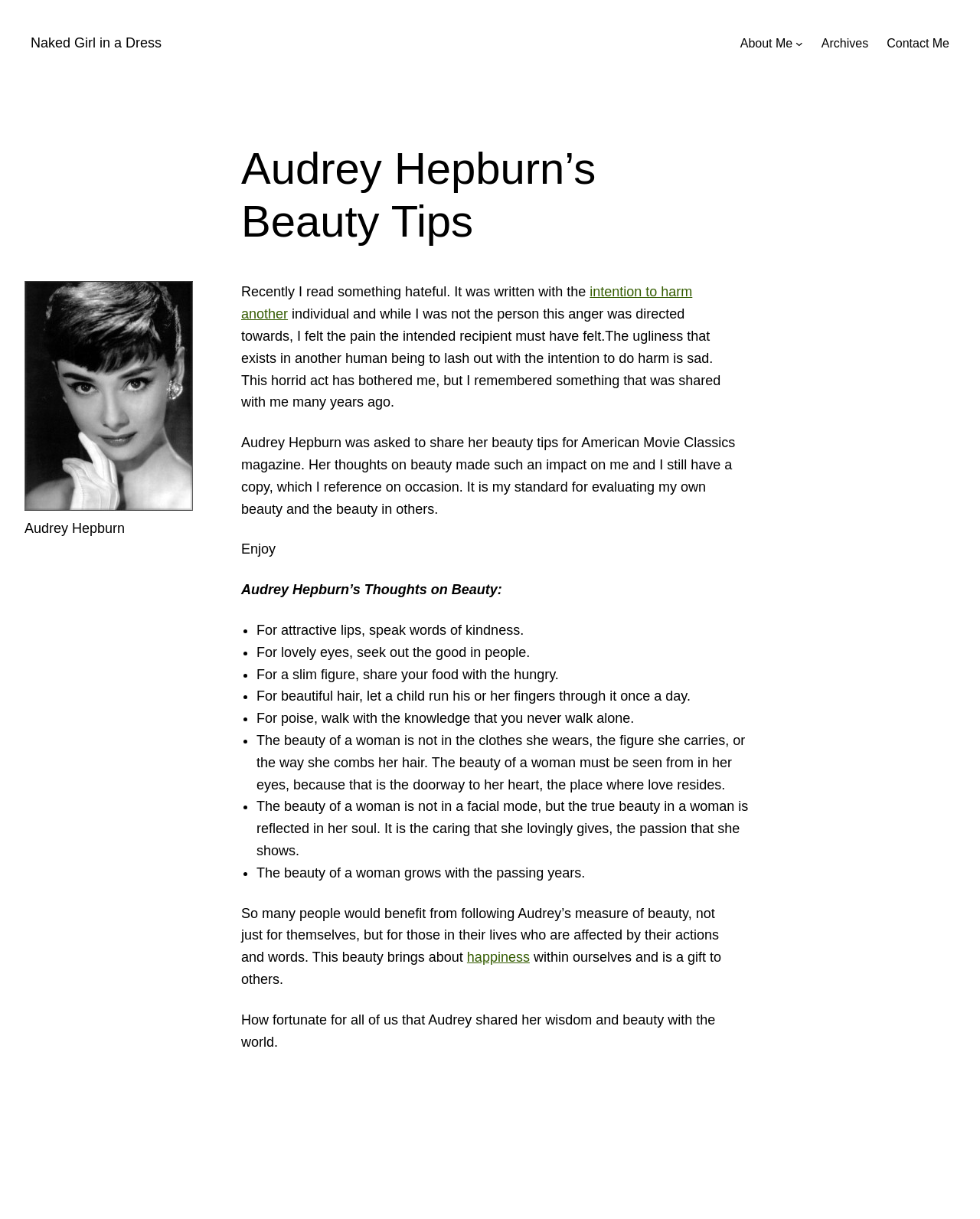Given the element description, predict the bounding box coordinates in the format (top-left x, top-left y, bottom-right x, bottom-right y). Make sure all values are between 0 and 1. Here is the element description: Archives

[0.838, 0.027, 0.886, 0.043]